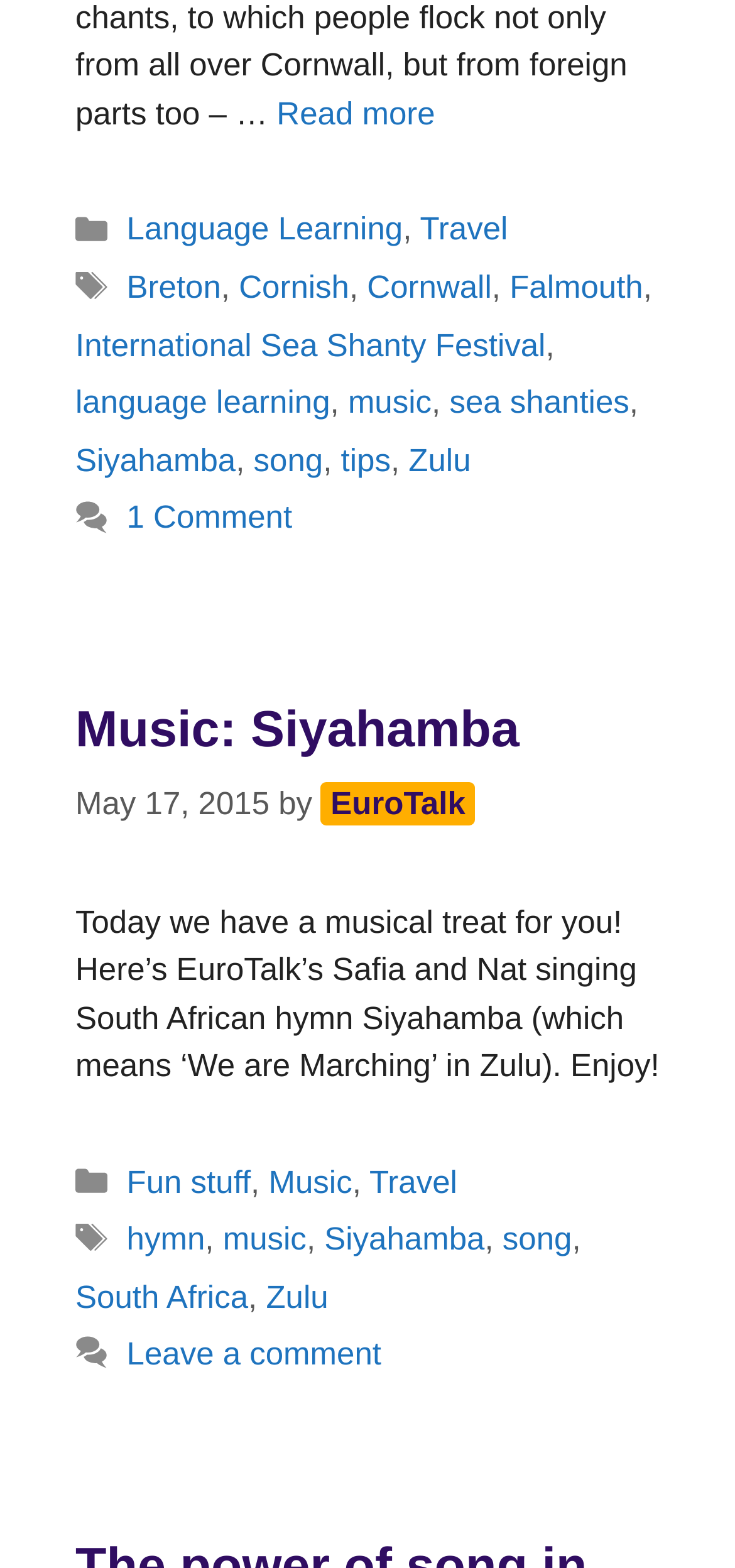Bounding box coordinates are given in the format (top-left x, top-left y, bottom-right x, bottom-right y). All values should be floating point numbers between 0 and 1. Provide the bounding box coordinate for the UI element described as: International Sea Shanty Festival

[0.103, 0.209, 0.742, 0.232]